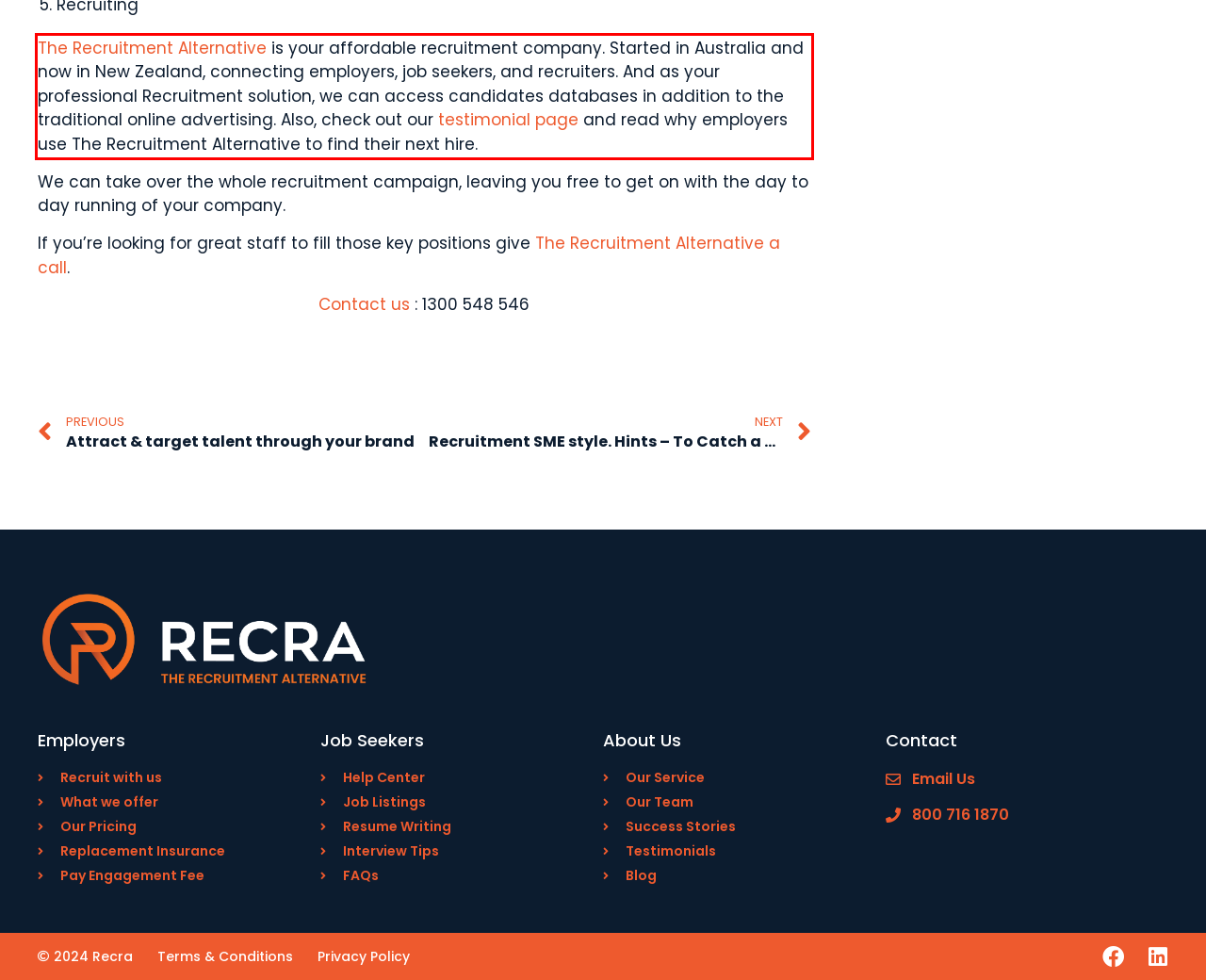You have a screenshot of a webpage, and there is a red bounding box around a UI element. Utilize OCR to extract the text within this red bounding box.

The Recruitment Alternative is your affordable recruitment company. Started in Australia and now in New Zealand, connecting employers, job seekers, and recruiters. And as your professional Recruitment solution, we can access candidates databases in addition to the traditional online advertising. Also, check out our testimonial page and read why employers use The Recruitment Alternative to find their next hire.